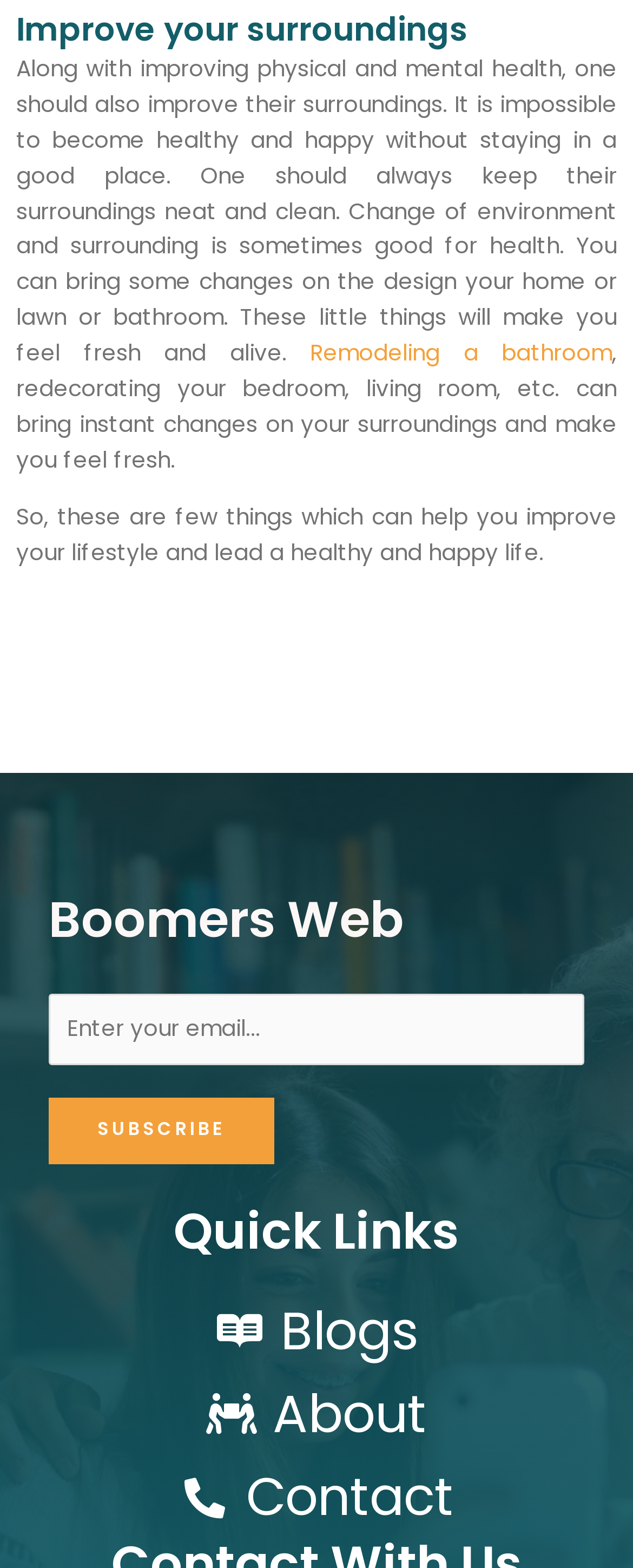Provide your answer in one word or a succinct phrase for the question: 
What is the main topic of the webpage?

Improving surroundings